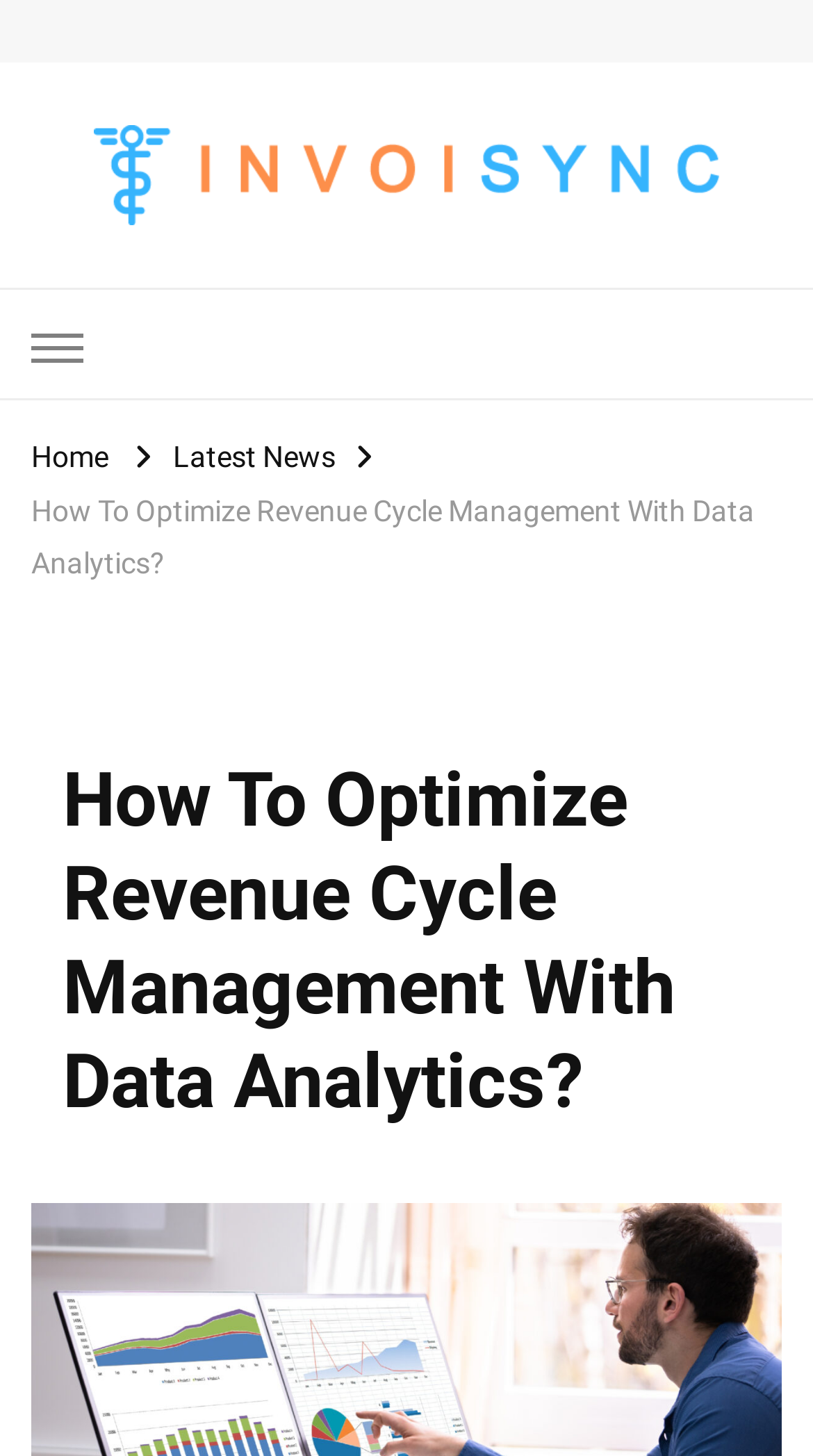Is the button in the top navigation bar expanded? Using the information from the screenshot, answer with a single word or phrase.

No